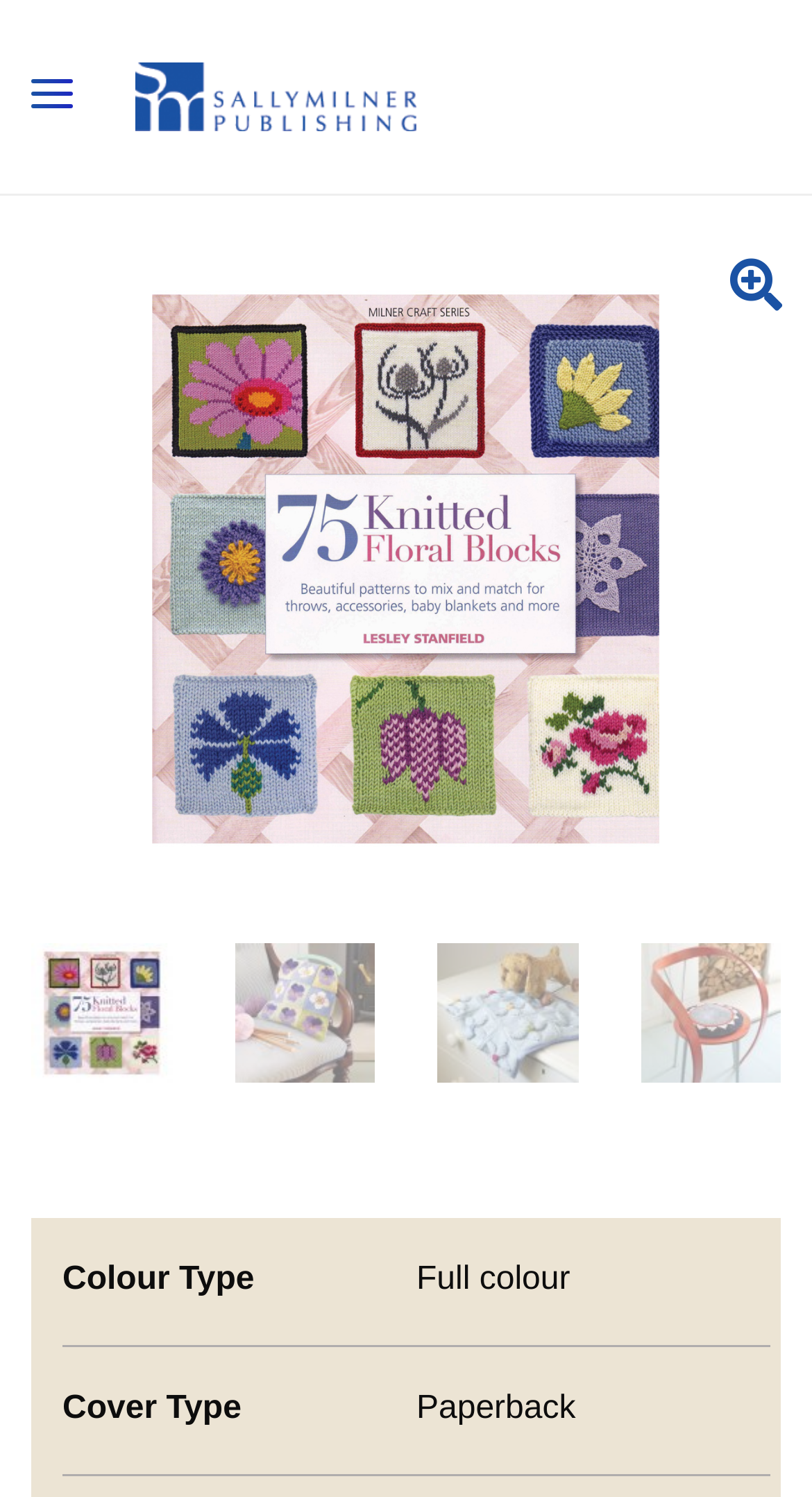Produce a meticulous description of the webpage.

This webpage is about a book titled "75 Knitted Floral Blocks: Beautiful Patterns to Mix and Match for Throws, Accessories, Baby Blankets and More" published by Sally Milner Publishing. 

At the top left, there is a button. Next to it, on the top center, is a link to Sally Milner Publishing, accompanied by an image of the publisher's logo. 

On the top right, there is a link with an icon. Below the top section, there is a large image that spans most of the width of the page. 

Below the large image, there are four smaller images aligned horizontally, showcasing different aspects of the book. 

Further down, there is a table with two rows. The first row has a header "Colour Type" and a cell containing a link to "Full colour". The second row has a header "Cover Type" and a cell containing a link to "Paperback".